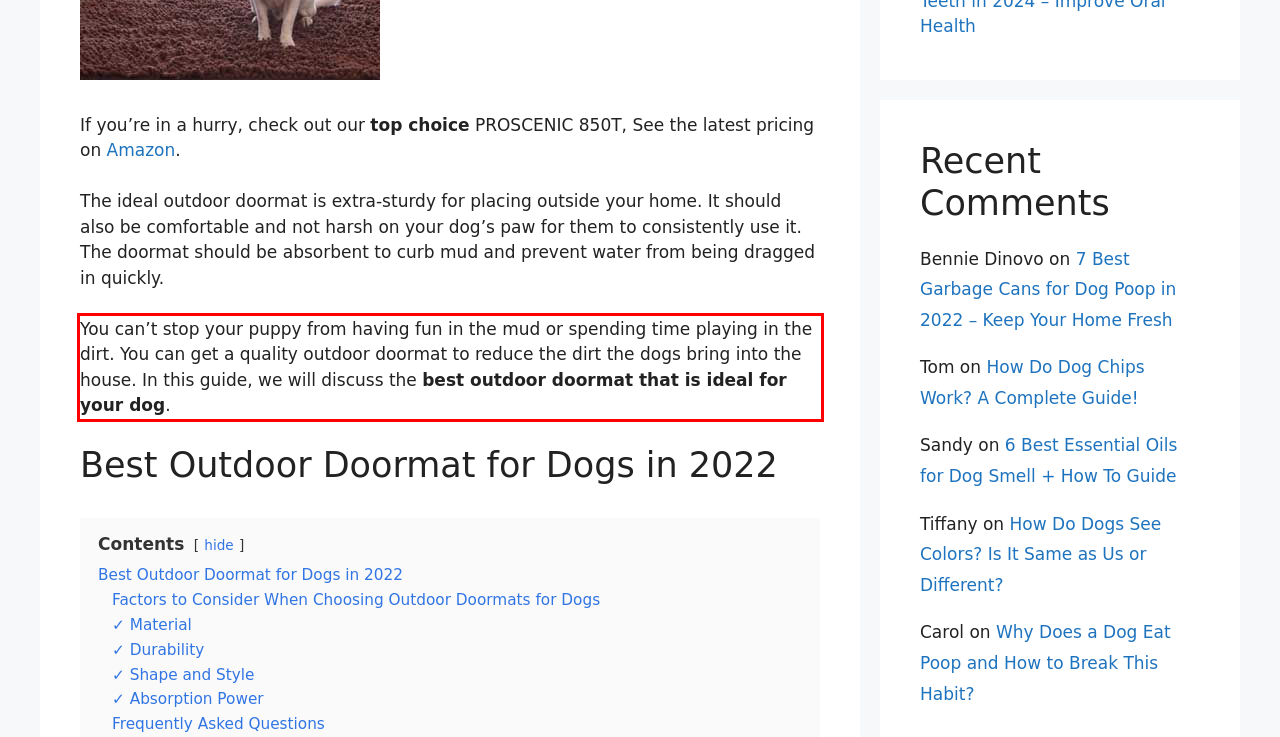You are provided with a screenshot of a webpage featuring a red rectangle bounding box. Extract the text content within this red bounding box using OCR.

You can’t stop your puppy from having fun in the mud or spending time playing in the dirt. You can get a quality outdoor doormat to reduce the dirt the dogs bring into the house. In this guide, we will discuss the best outdoor doormat that is ideal for your dog.